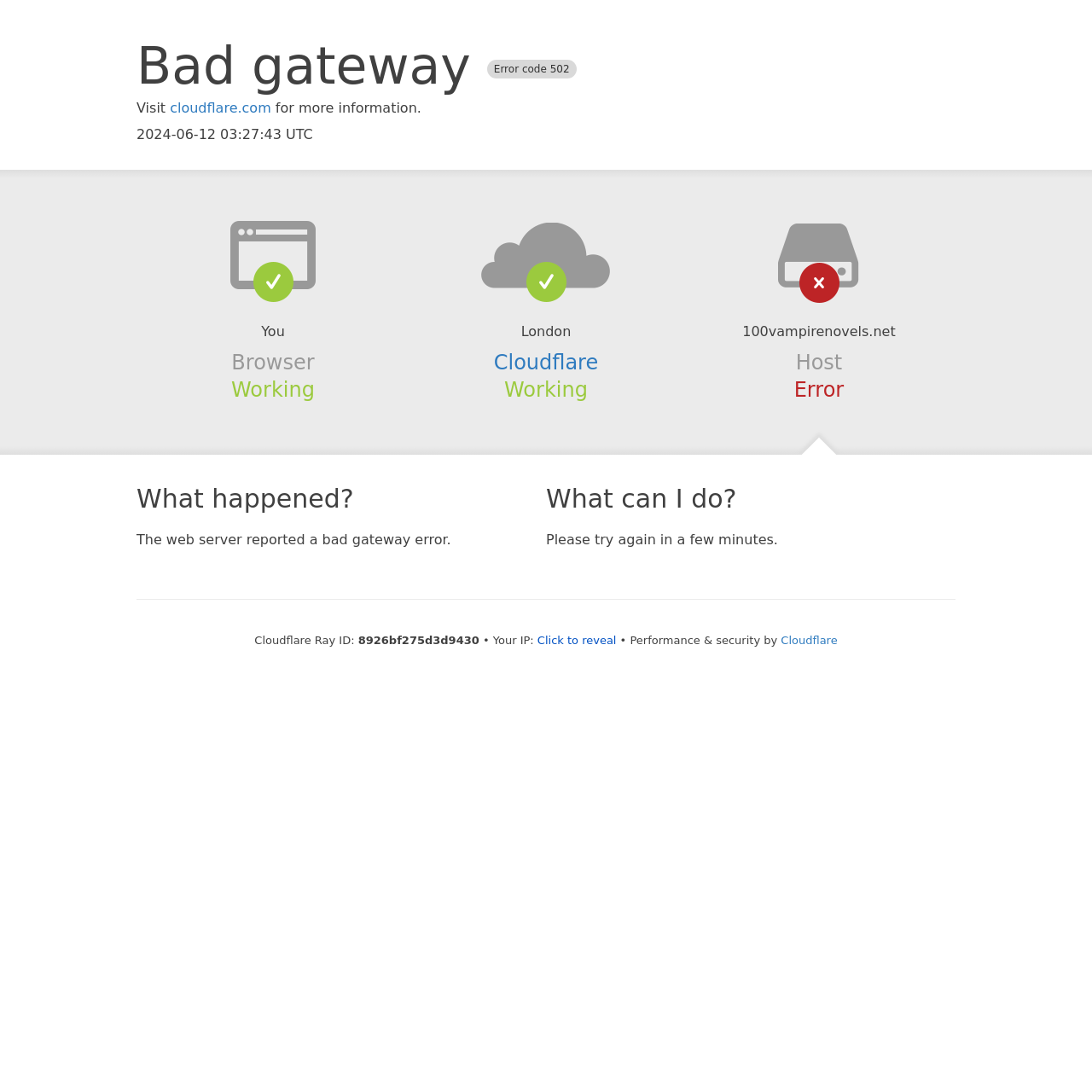What should I do?
Please provide a comprehensive and detailed answer to the question.

The webpage suggests trying again in a few minutes, as mentioned in the StaticText element 'Please try again in a few minutes.' under the heading 'What can I do?'.